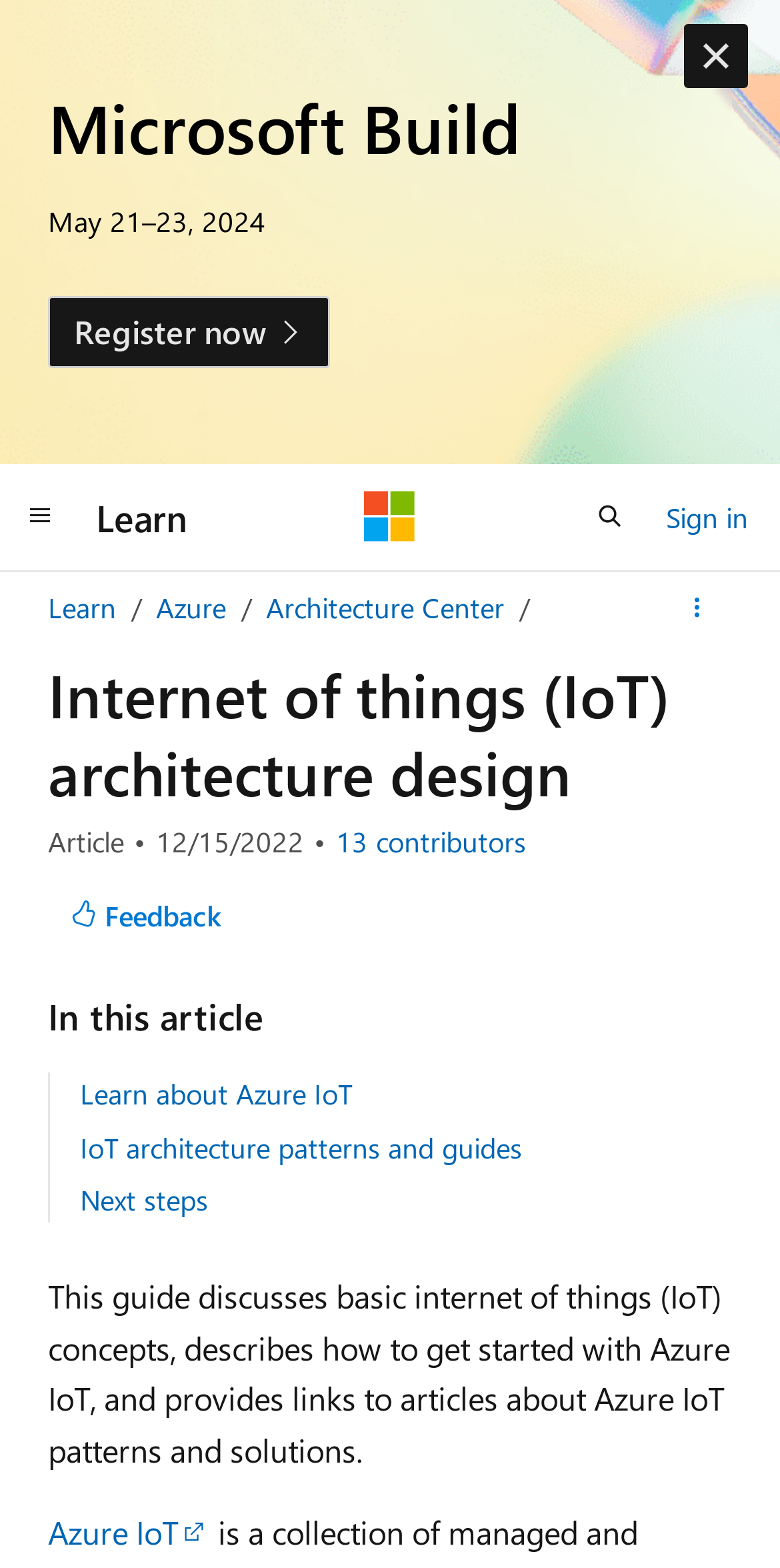Identify the bounding box of the UI element that matches this description: "Learn".

[0.103, 0.306, 0.262, 0.354]